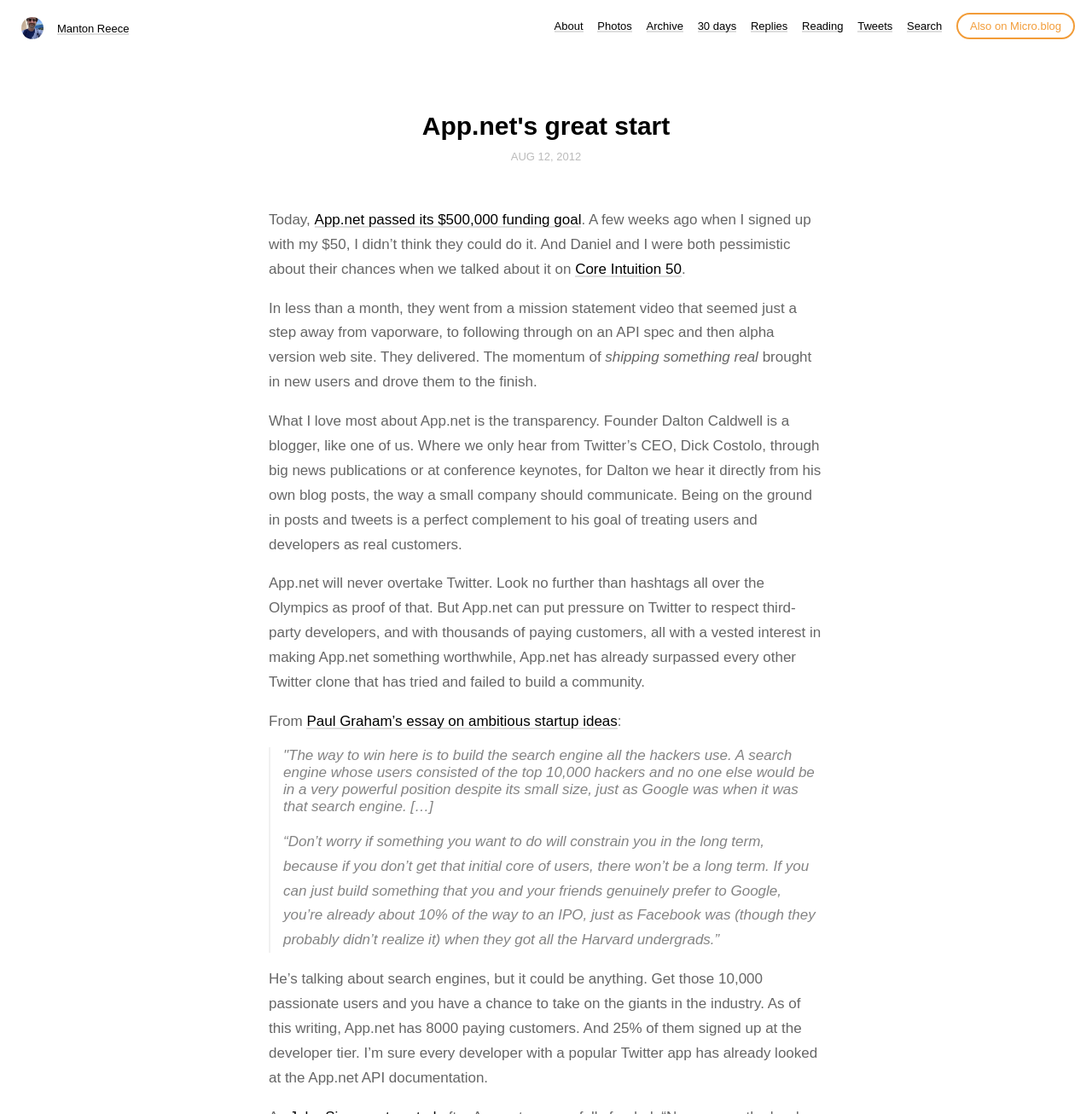How many paying customers does App.net have?
Provide a concise answer using a single word or phrase based on the image.

8000